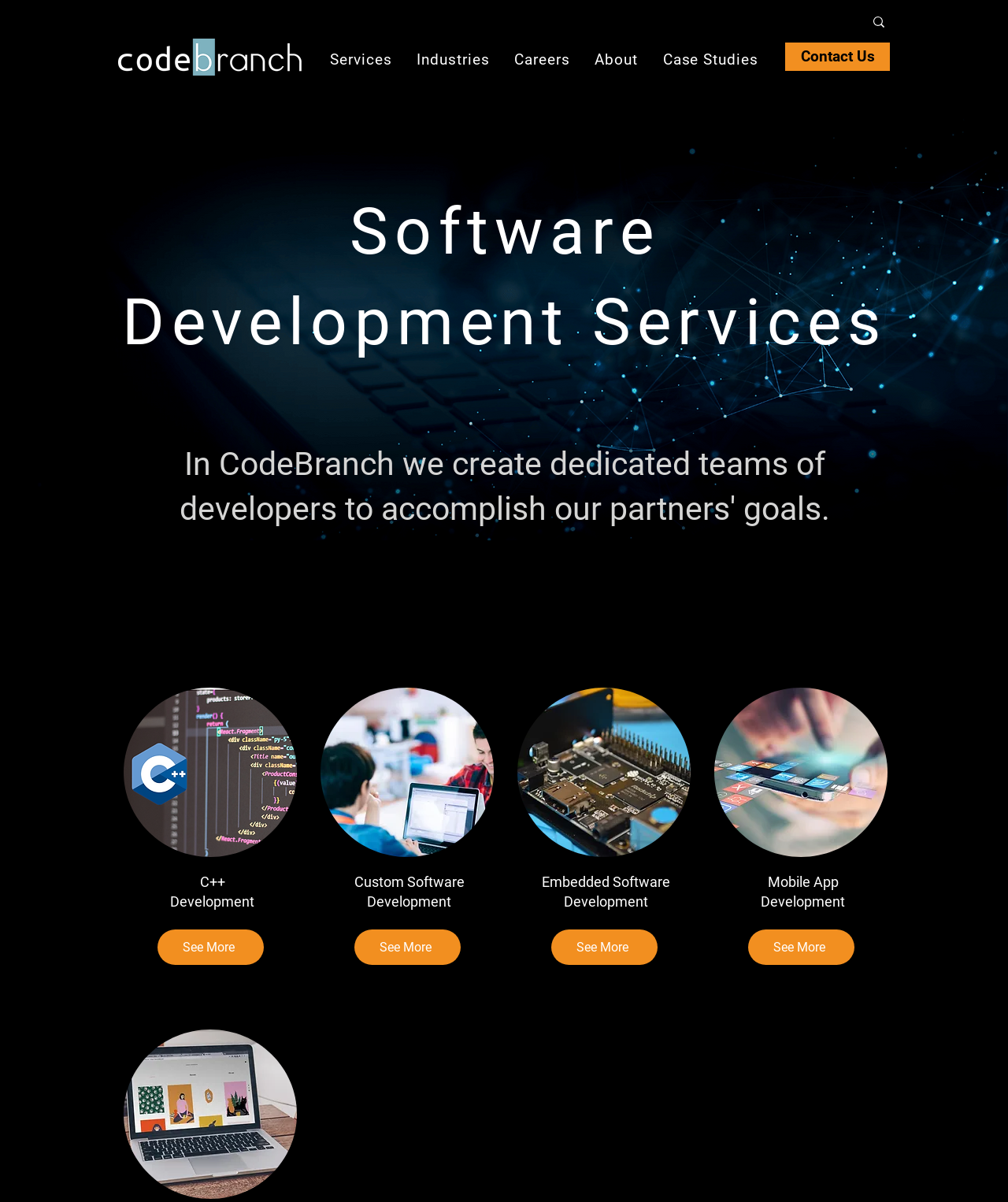How many navigation buttons are there?
Use the information from the screenshot to give a comprehensive response to the question.

I counted the number of buttons in the navigation section, which are 'Services', 'Industries', 'Careers', 'About', and 'Case Studies', totaling 5 buttons.